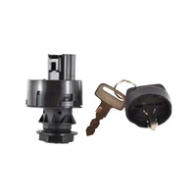Please give a succinct answer to the question in one word or phrase:
What is the price of the ignition key switch?

$55.91